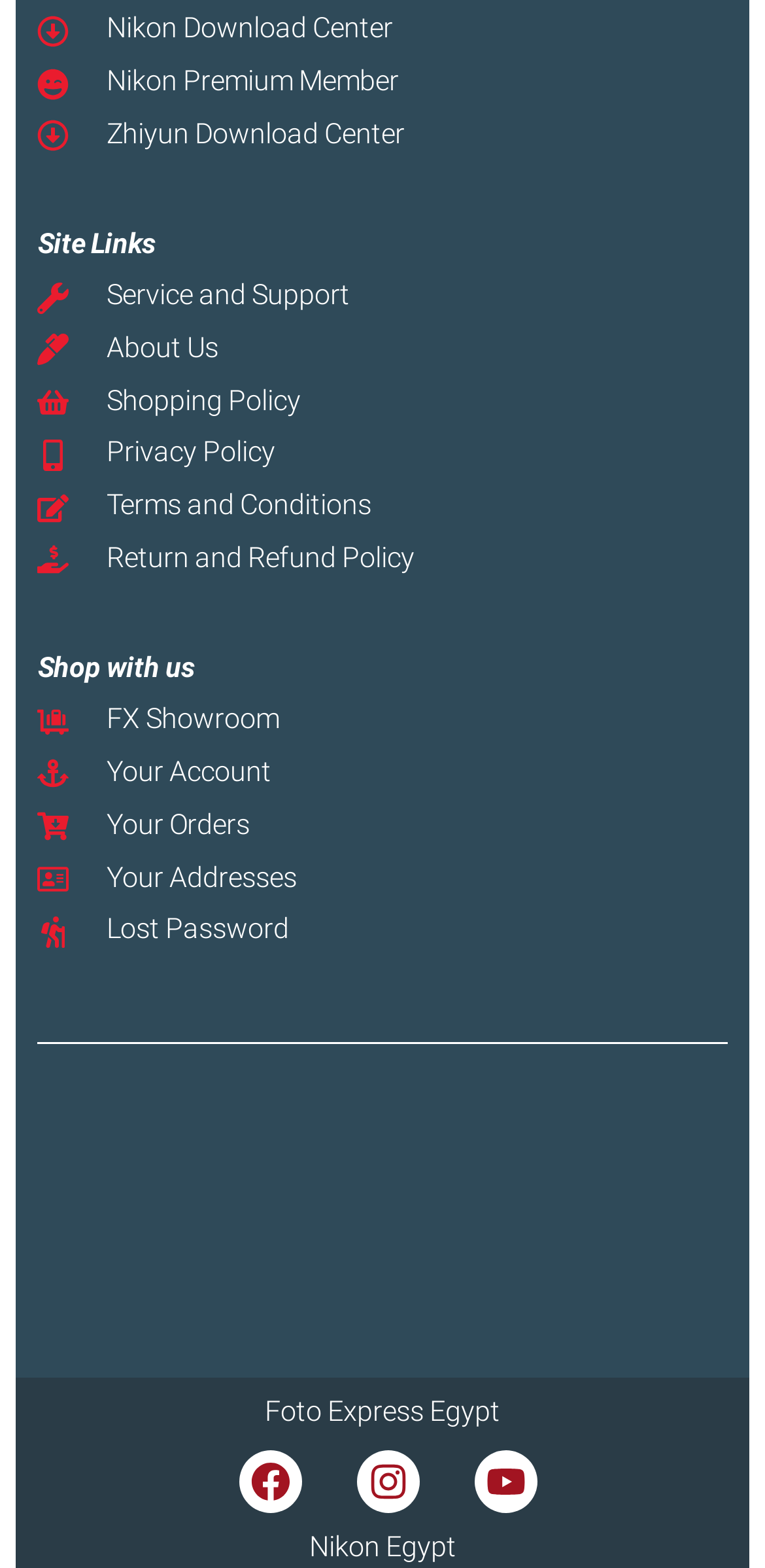Provide a brief response to the question below using one word or phrase:
What is the name of the showroom?

FX Showroom